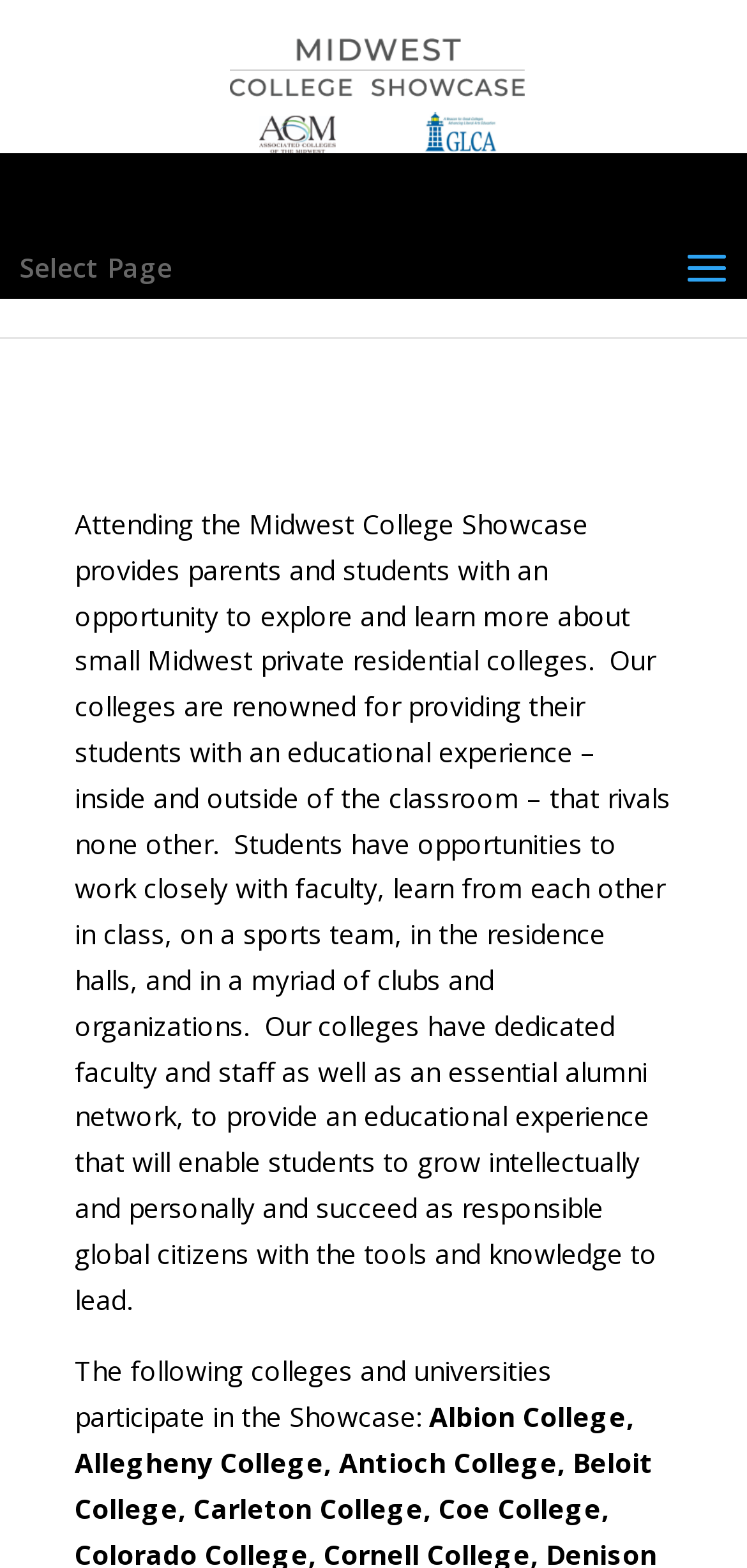Give a one-word or short-phrase answer to the following question: 
What is the relationship between students and faculty in the colleges participating in the Showcase?

Close working relationship